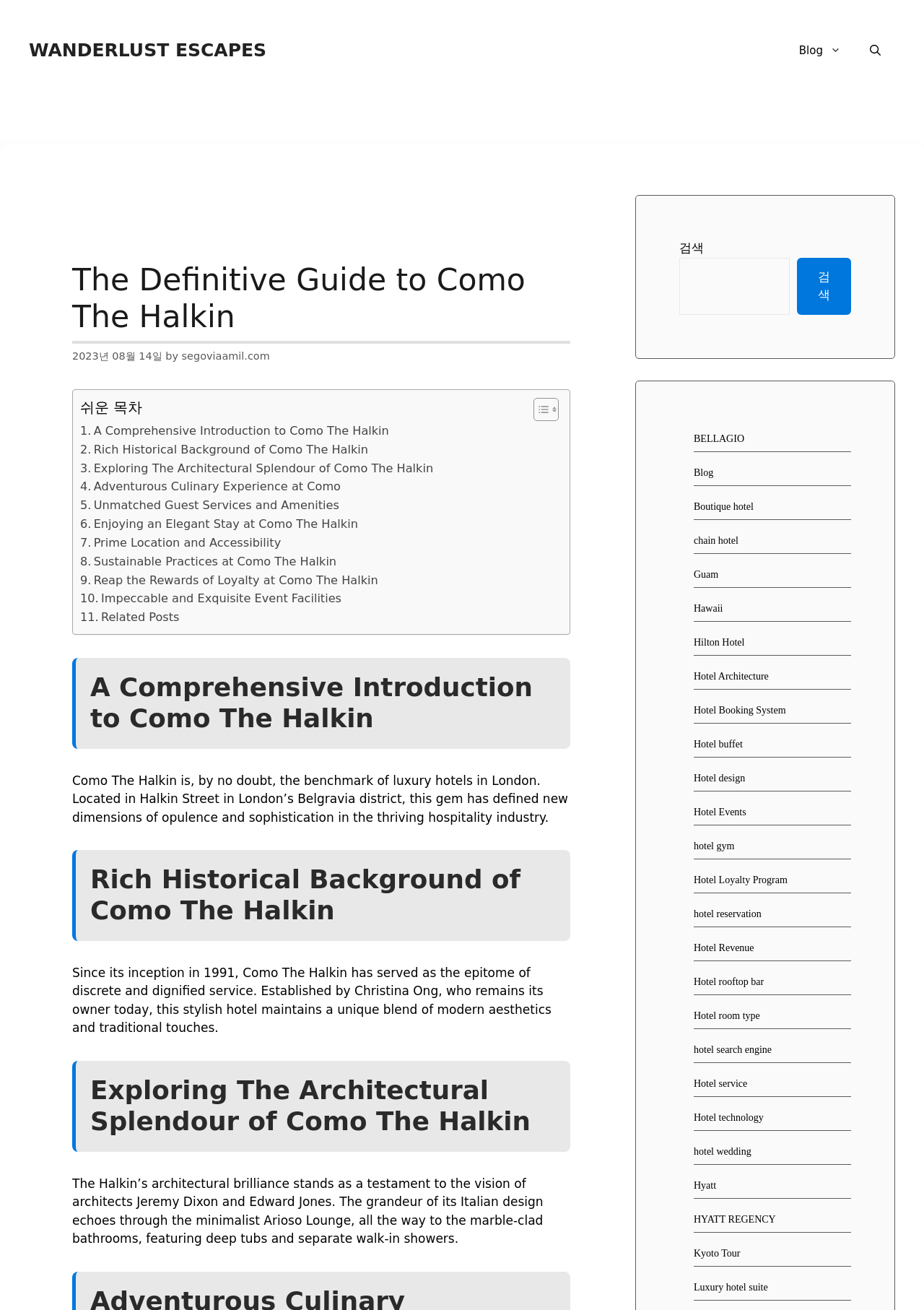Based on the element description: "Unmatched Guest Services and Amenities", identify the UI element and provide its bounding box coordinates. Use four float numbers between 0 and 1, [left, top, right, bottom].

[0.087, 0.379, 0.367, 0.393]